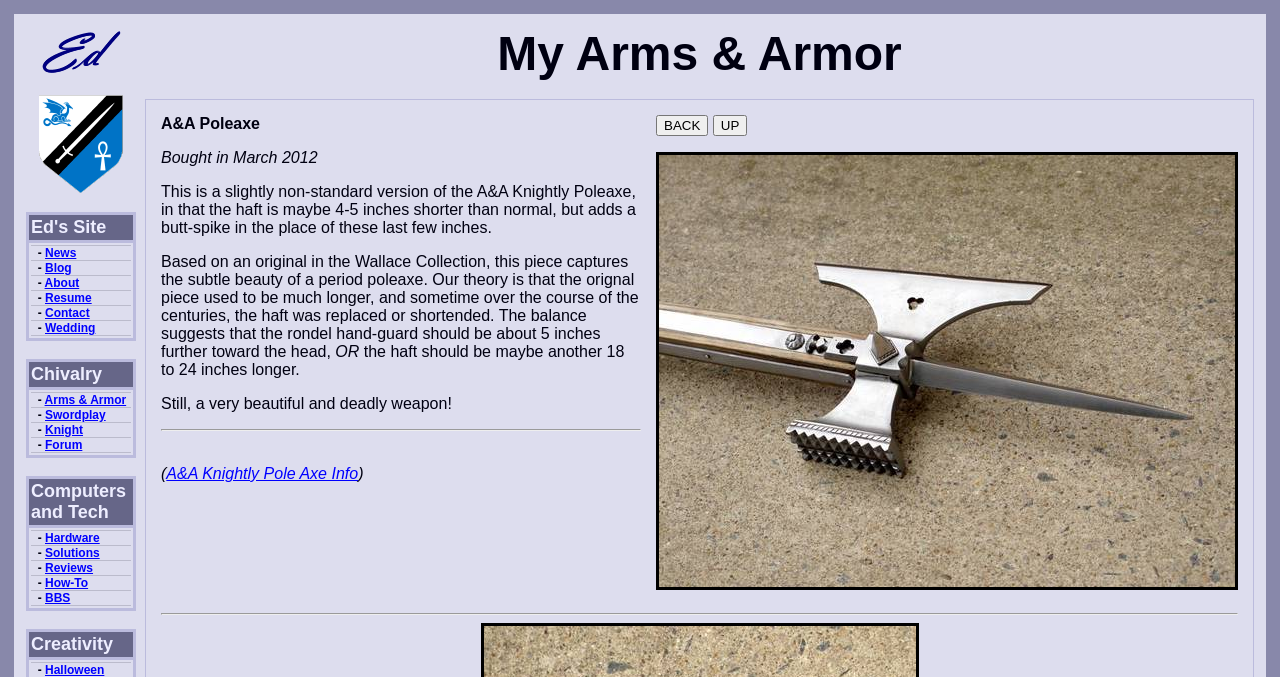Locate the bounding box coordinates of the element I should click to achieve the following instruction: "Click on the 'Home' link".

None